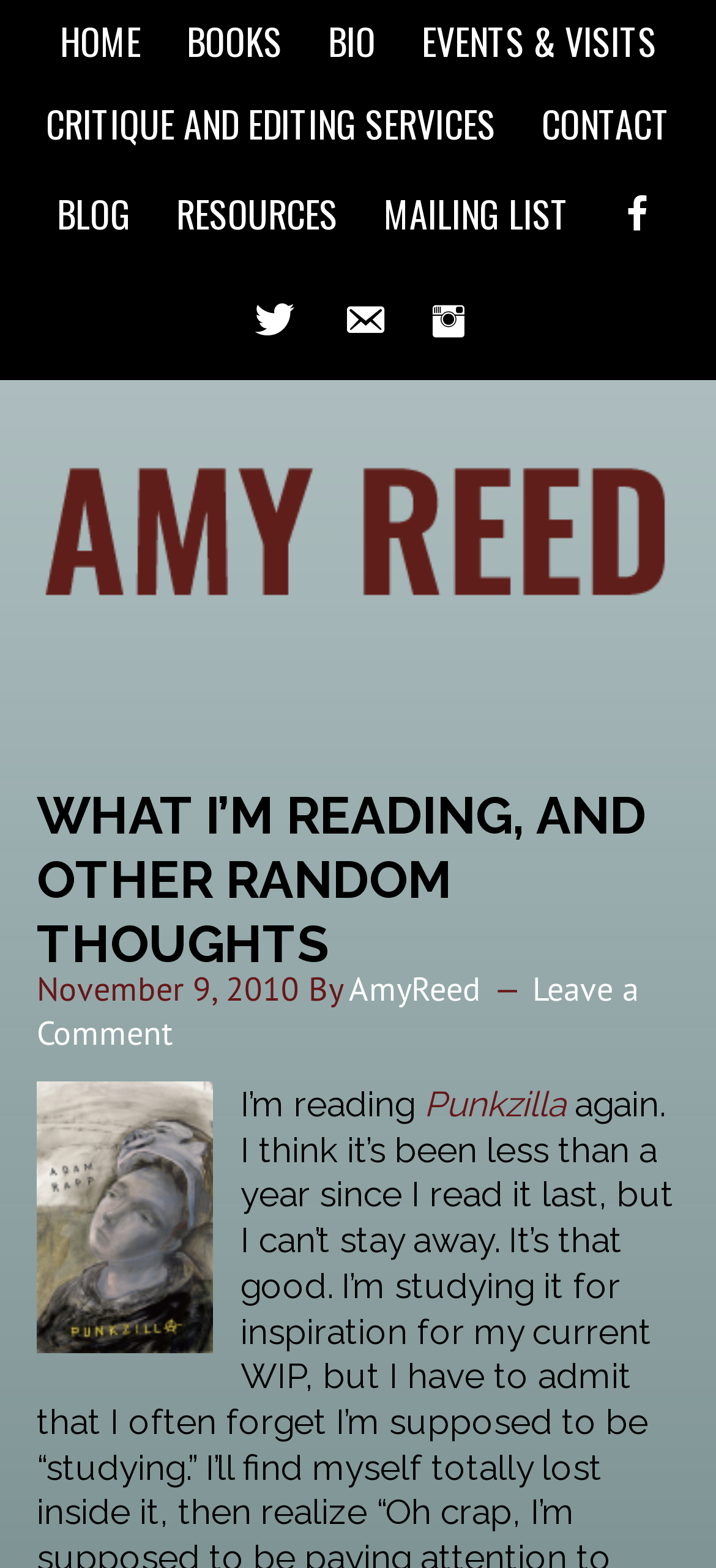Use a single word or phrase to answer the question:
What is the date of the post?

November 9, 2010